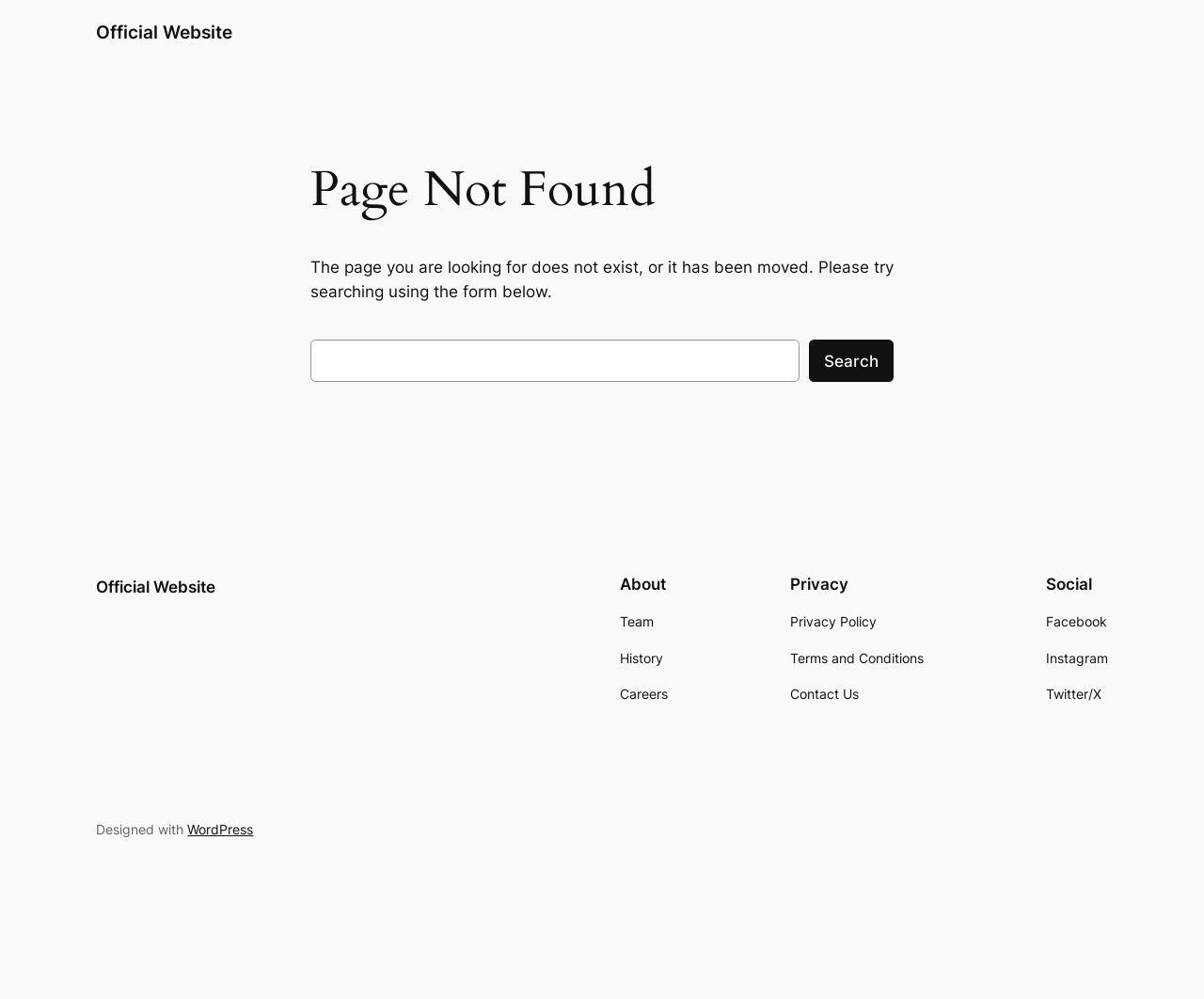Locate the bounding box coordinates of the clickable part needed for the task: "Learn about the team".

[0.515, 0.613, 0.543, 0.634]